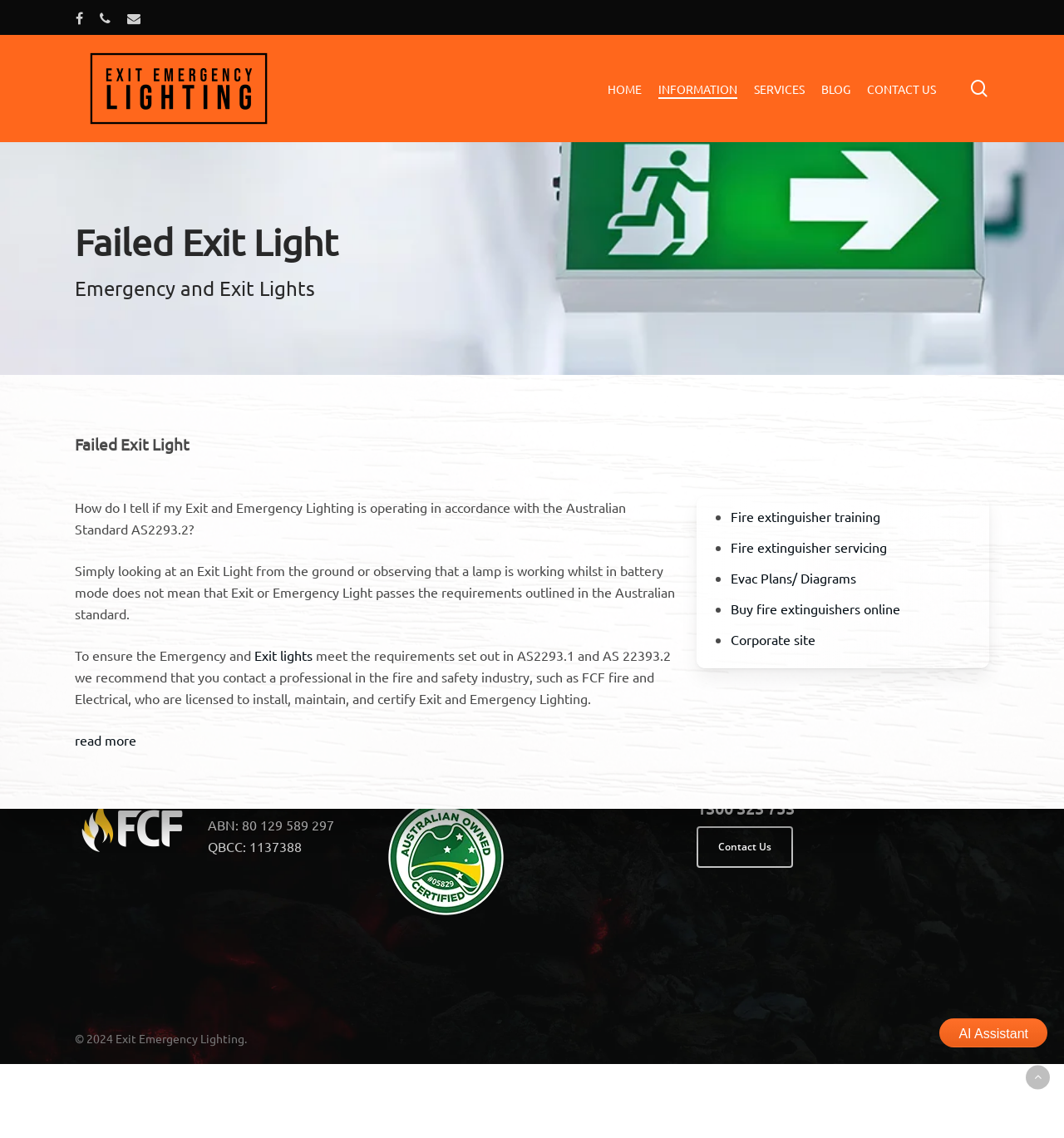What services does FCF fire and Electrical provide?
Kindly offer a comprehensive and detailed response to the question.

I found this information by reading the static text element that mentions FCF fire and Electrical as a licensed company to install, maintain, and certify Exit and Emergency Lighting.